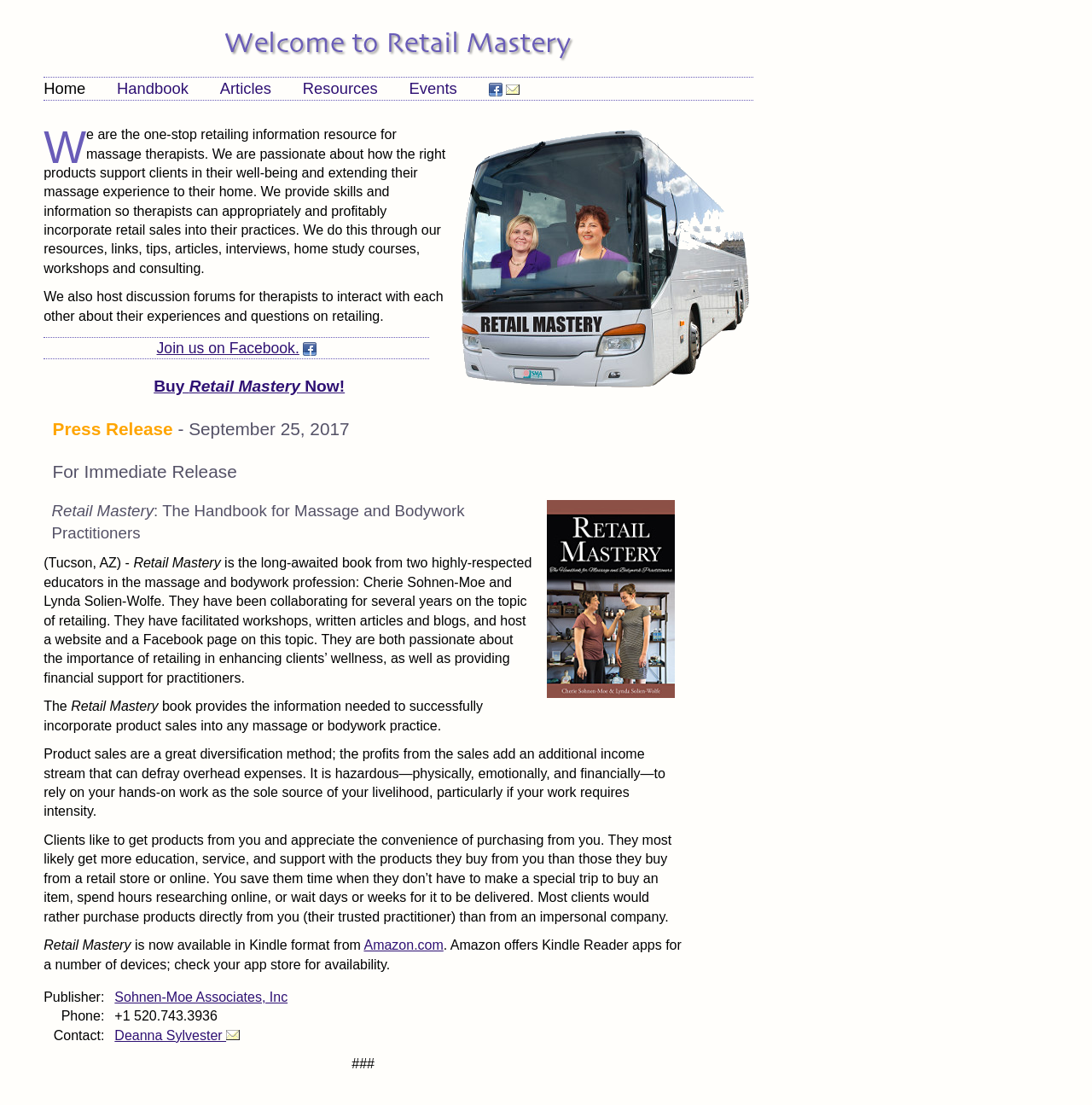Please mark the clickable region by giving the bounding box coordinates needed to complete this instruction: "Click on Amazon.com".

[0.333, 0.849, 0.406, 0.862]